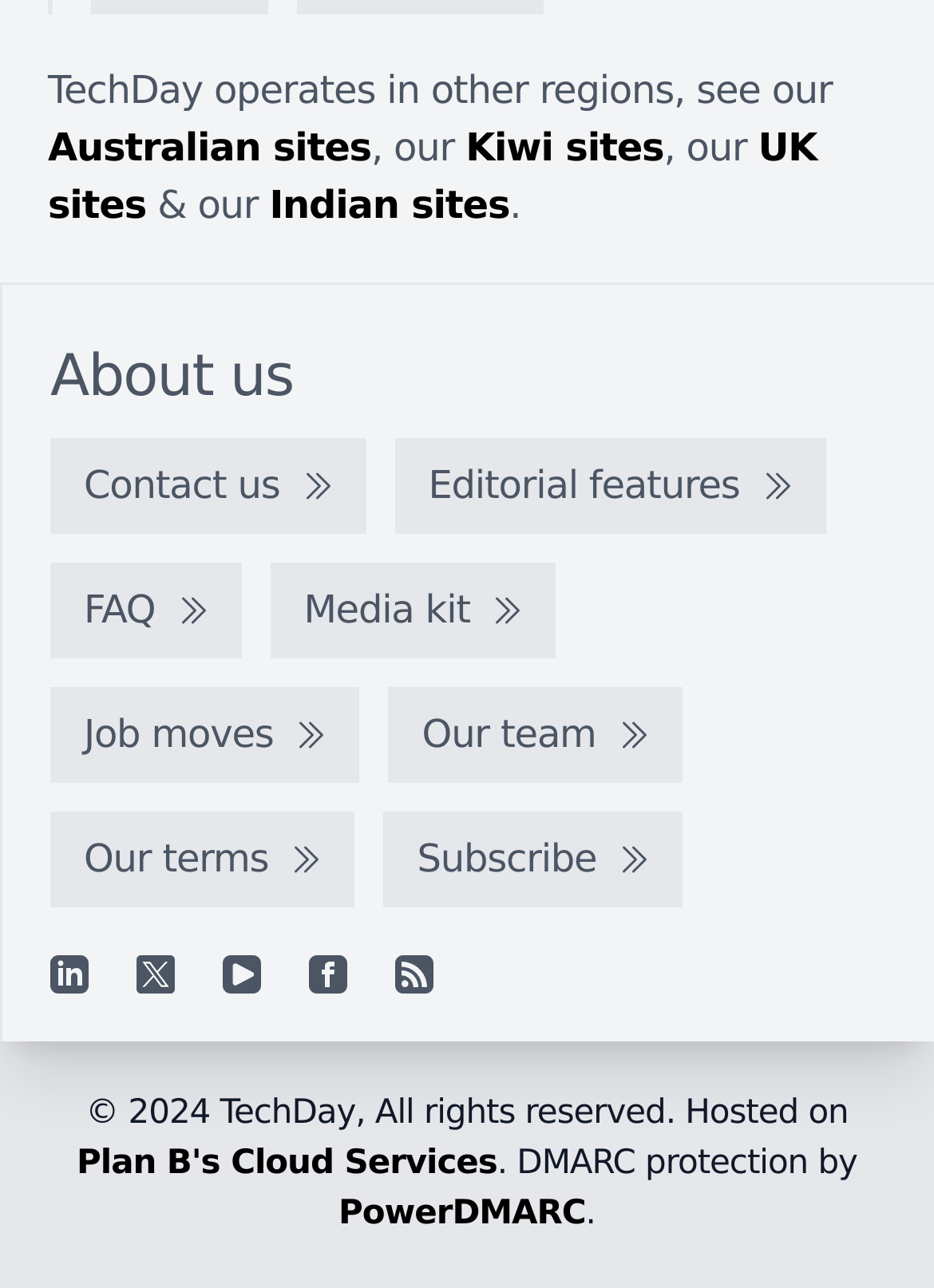Locate the bounding box coordinates of the area to click to fulfill this instruction: "Subscribe". The bounding box should be presented as four float numbers between 0 and 1, in the order [left, top, right, bottom].

[0.411, 0.63, 0.731, 0.704]